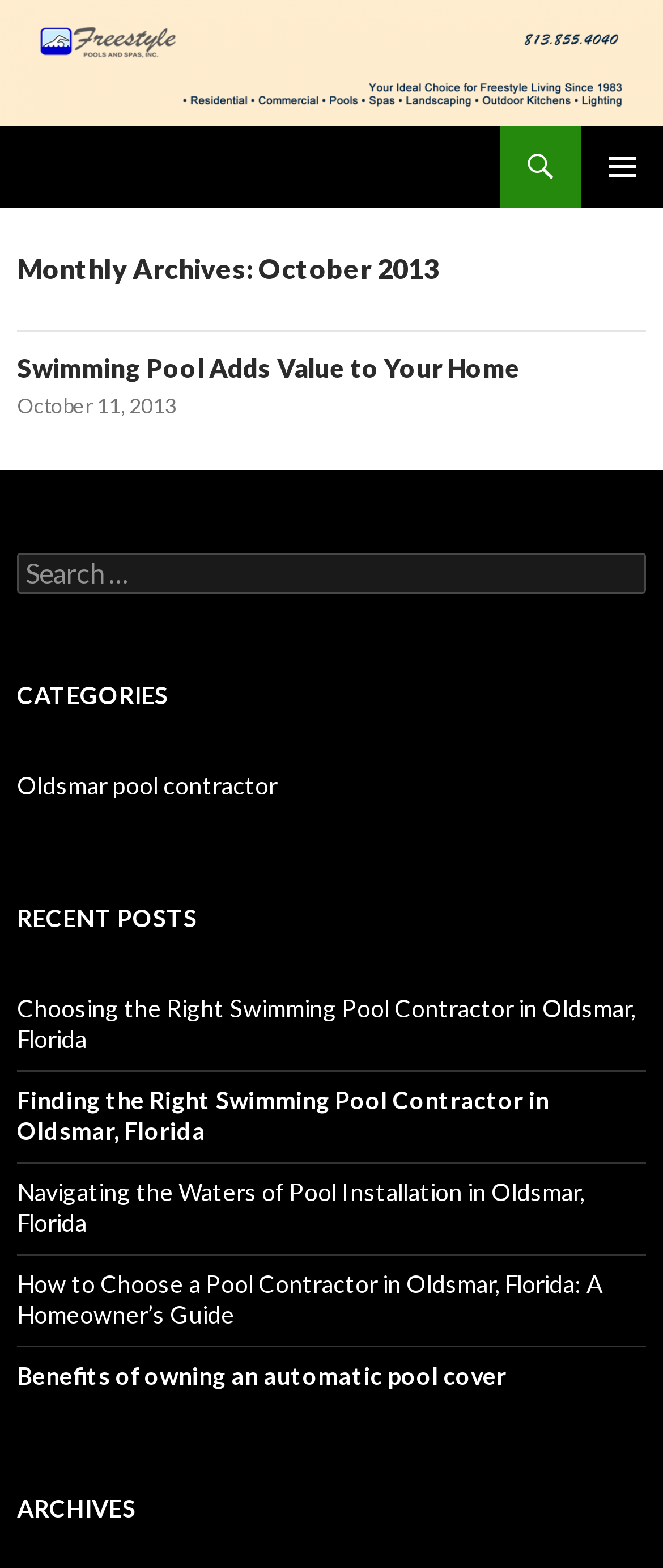What type of content is listed under 'RECENT POSTS'?
Please provide a detailed and comprehensive answer to the question.

The content listed under 'RECENT POSTS' appears to be blog posts, as they have titles and are listed in a chronological order, with the most recent post at the top.